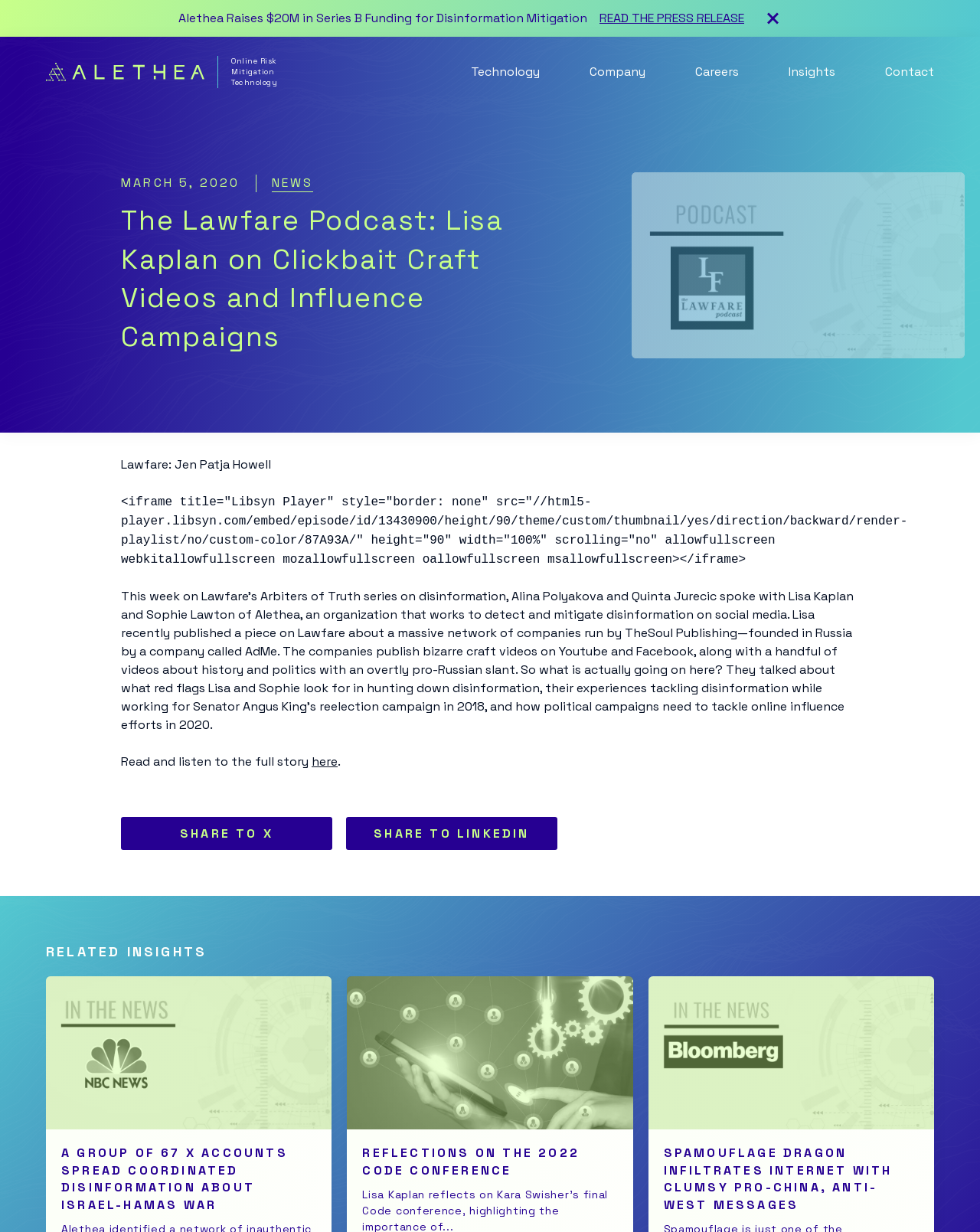Identify the bounding box coordinates of the area that should be clicked in order to complete the given instruction: "Visit Alethea's website". The bounding box coordinates should be four float numbers between 0 and 1, i.e., [left, top, right, bottom].

[0.047, 0.051, 0.209, 0.066]